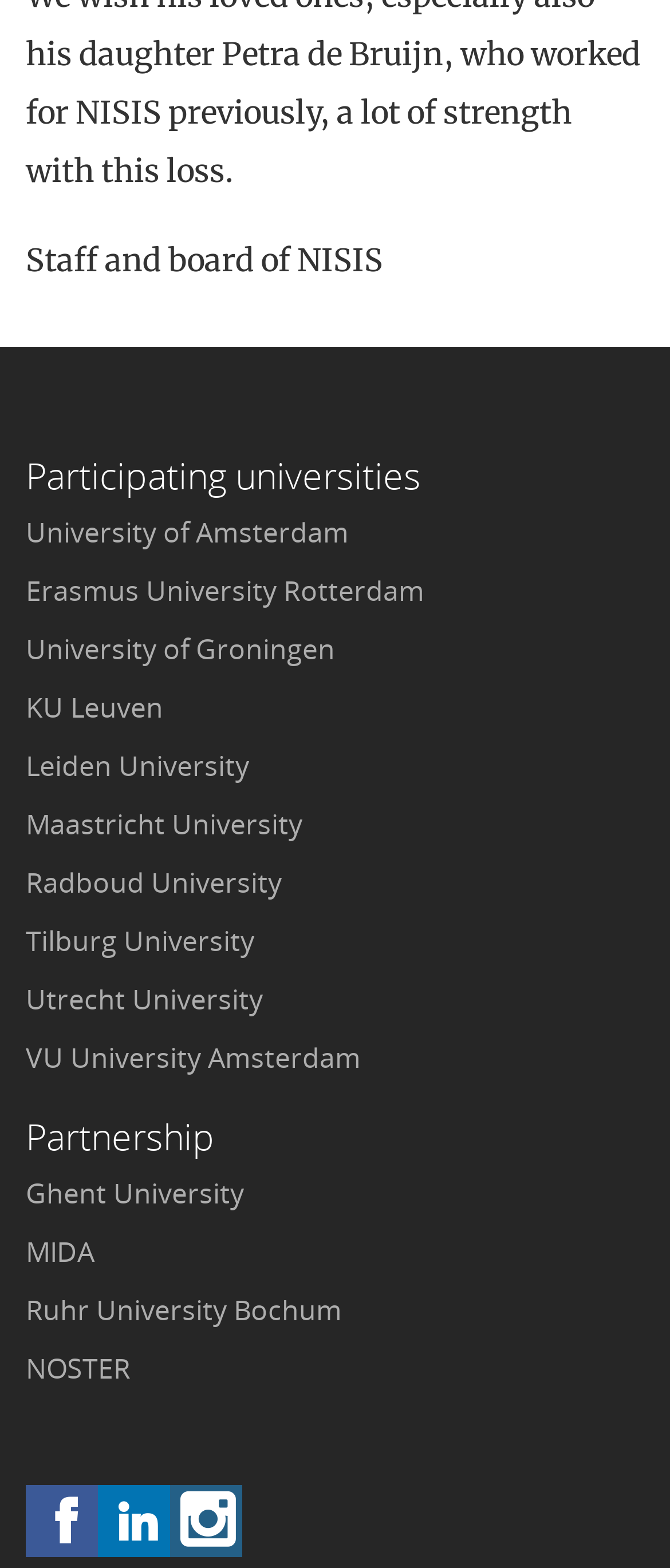What is the first listed university?
Answer briefly with a single word or phrase based on the image.

University of Amsterdam